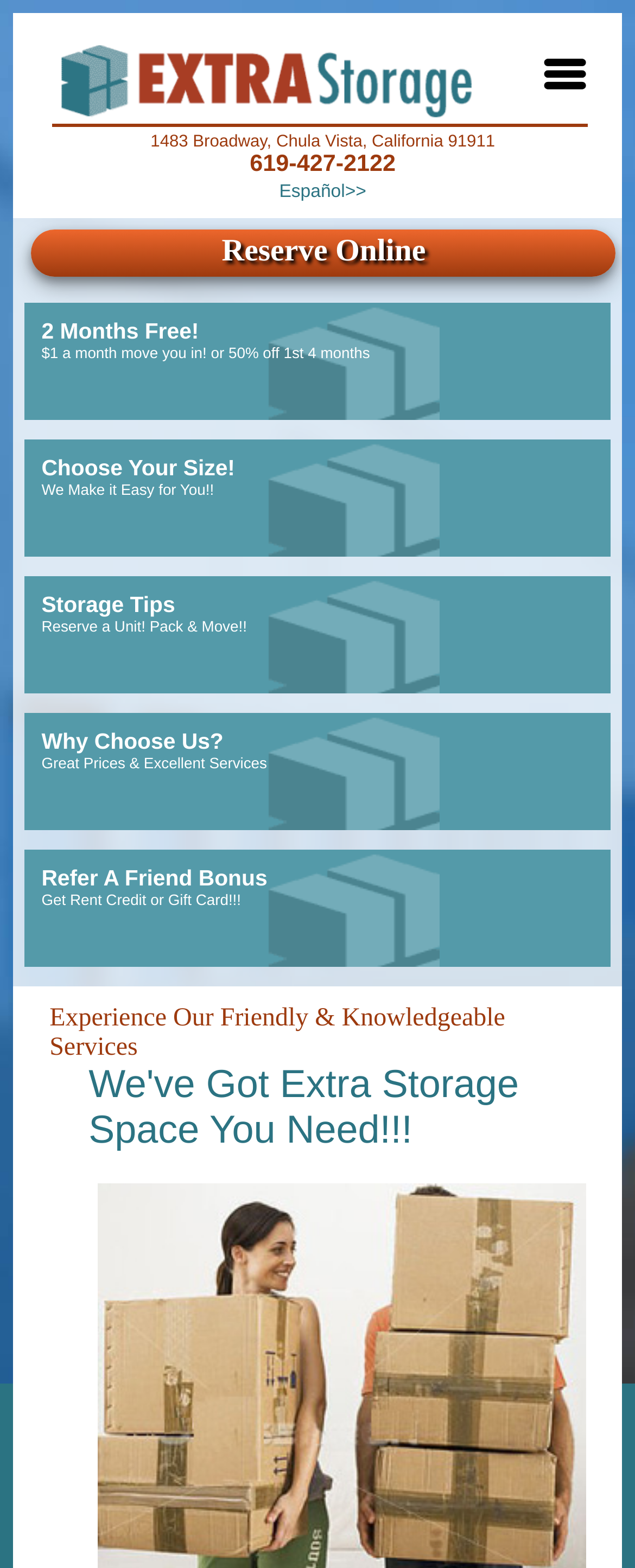Identify the bounding box coordinates for the UI element that matches this description: "Español>>".

[0.44, 0.116, 0.577, 0.128]